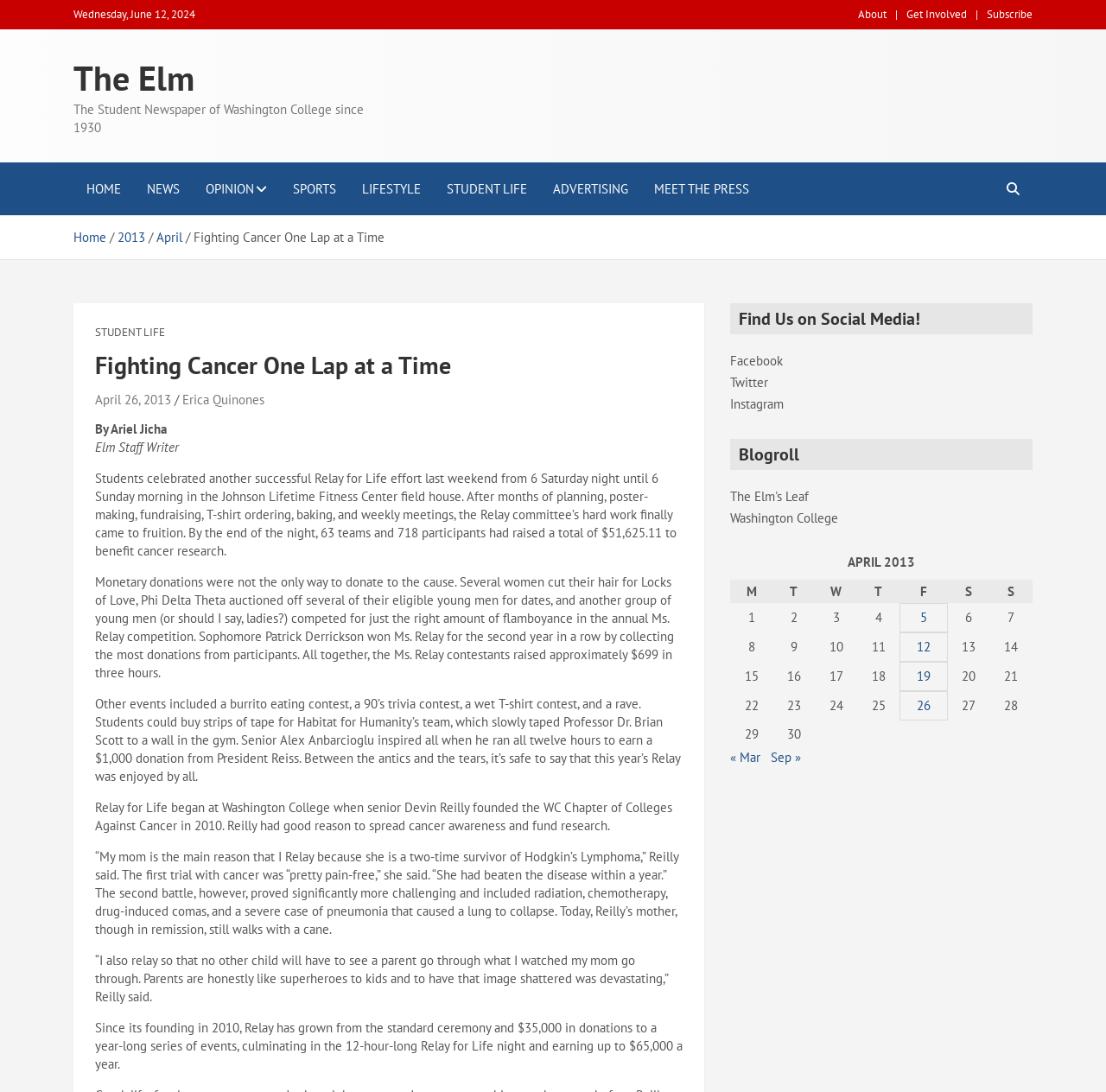How much money did the Ms. Relay contestants raise in three hours?
Answer the question with a single word or phrase, referring to the image.

$699